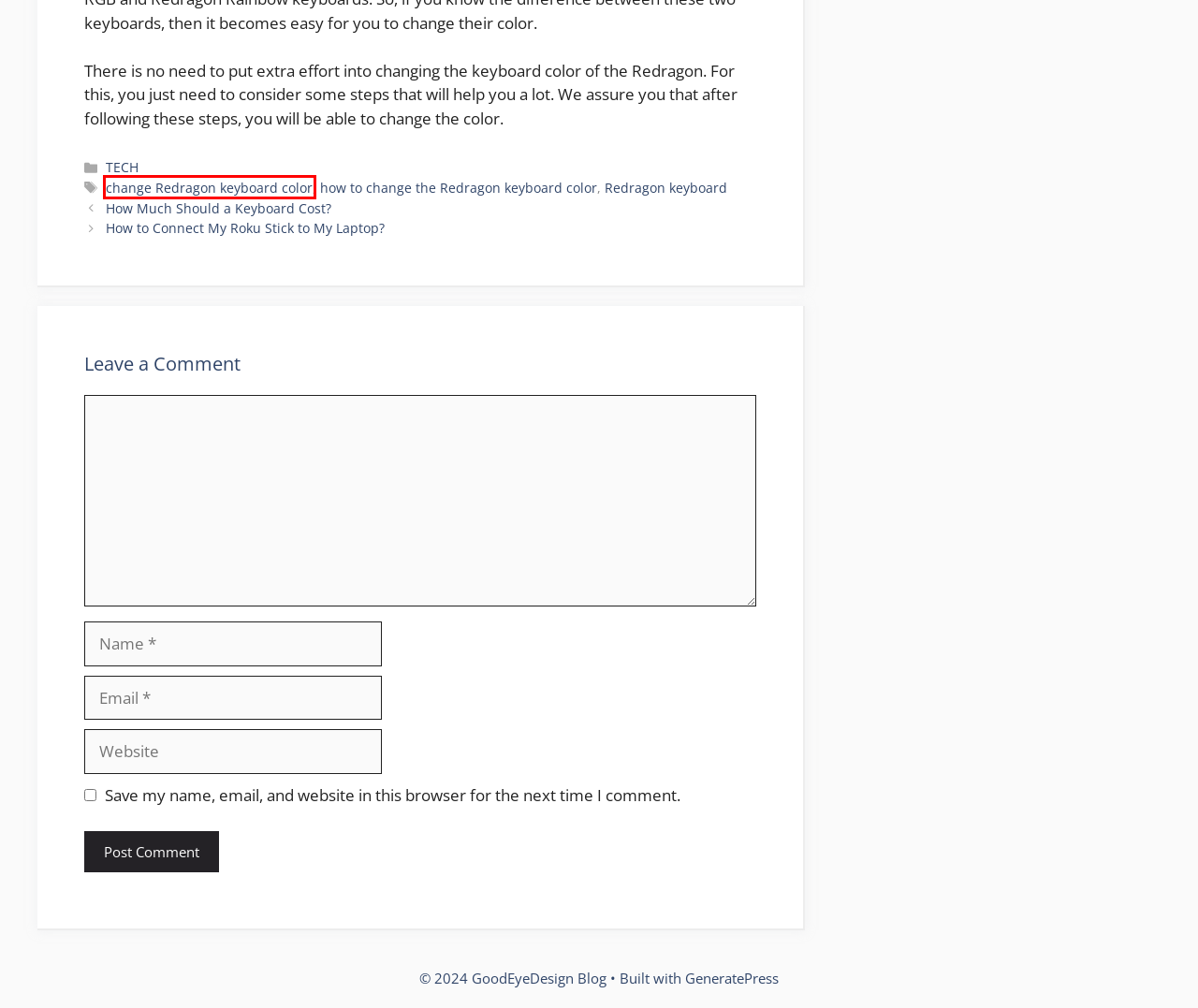Inspect the screenshot of a webpage with a red rectangle bounding box. Identify the webpage description that best corresponds to the new webpage after clicking the element inside the bounding box. Here are the candidates:
A. how to change the Redragon keyboard color Archives - GoodEyeDesign Blog
B. GoodEyeDesign Blog - GoodEyeDesign Blog - World Hacks
C. How Much Should a Keyboard Cost? - GoodEyeDesign Blog
D. How to Connect My Roku Stick to My Laptop? - GoodEyeDesign Blog
E. change Redragon keyboard color Archives - GoodEyeDesign Blog
F. Redragon keyboard Archives - GoodEyeDesign Blog
G. Hello world! - GoodEyeDesign Blog
H. Entertainment Archives - GoodEyeDesign Blog

E